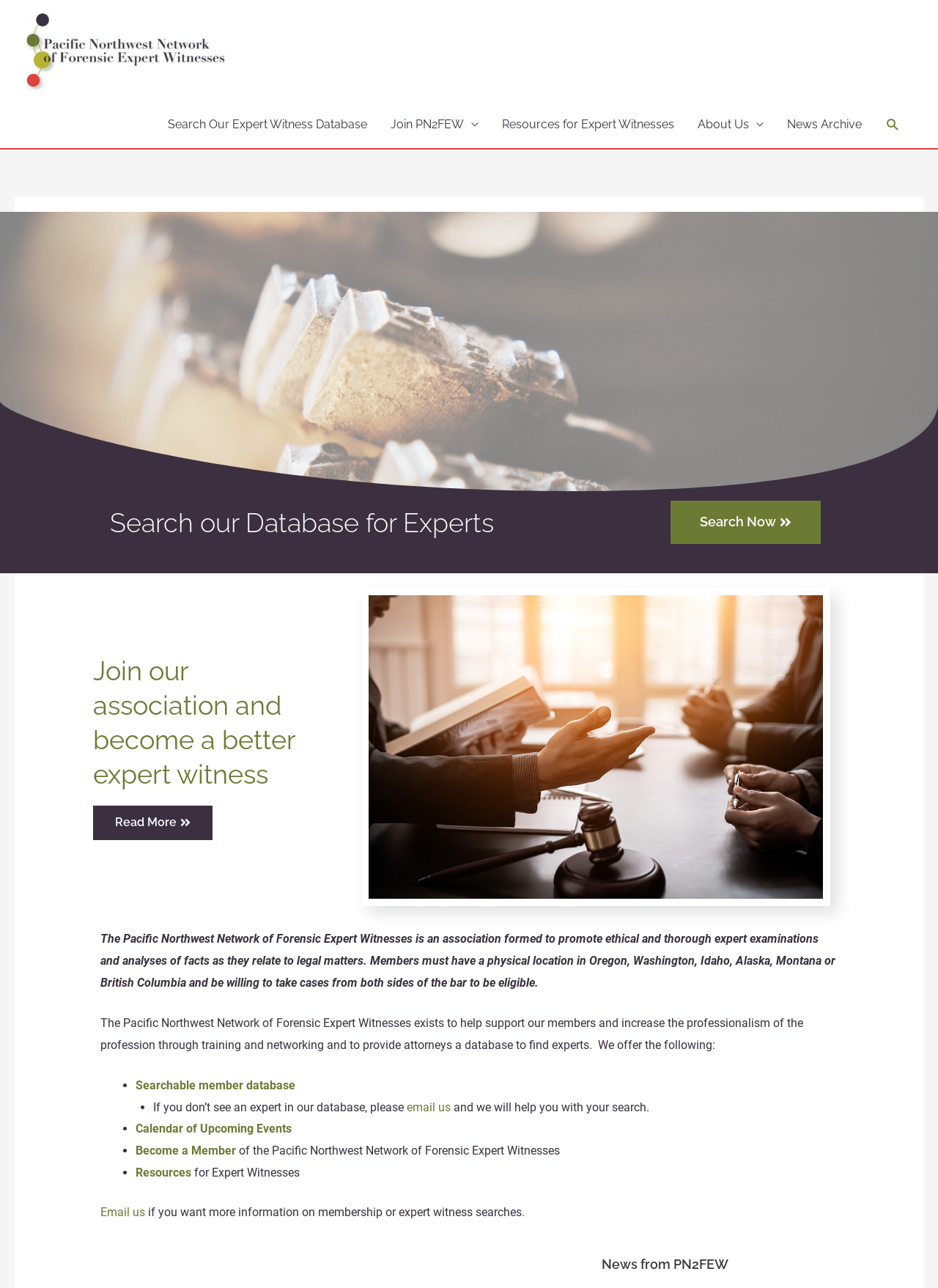Please find the bounding box coordinates of the section that needs to be clicked to achieve this instruction: "Join PN2FEW".

[0.404, 0.079, 0.523, 0.115]